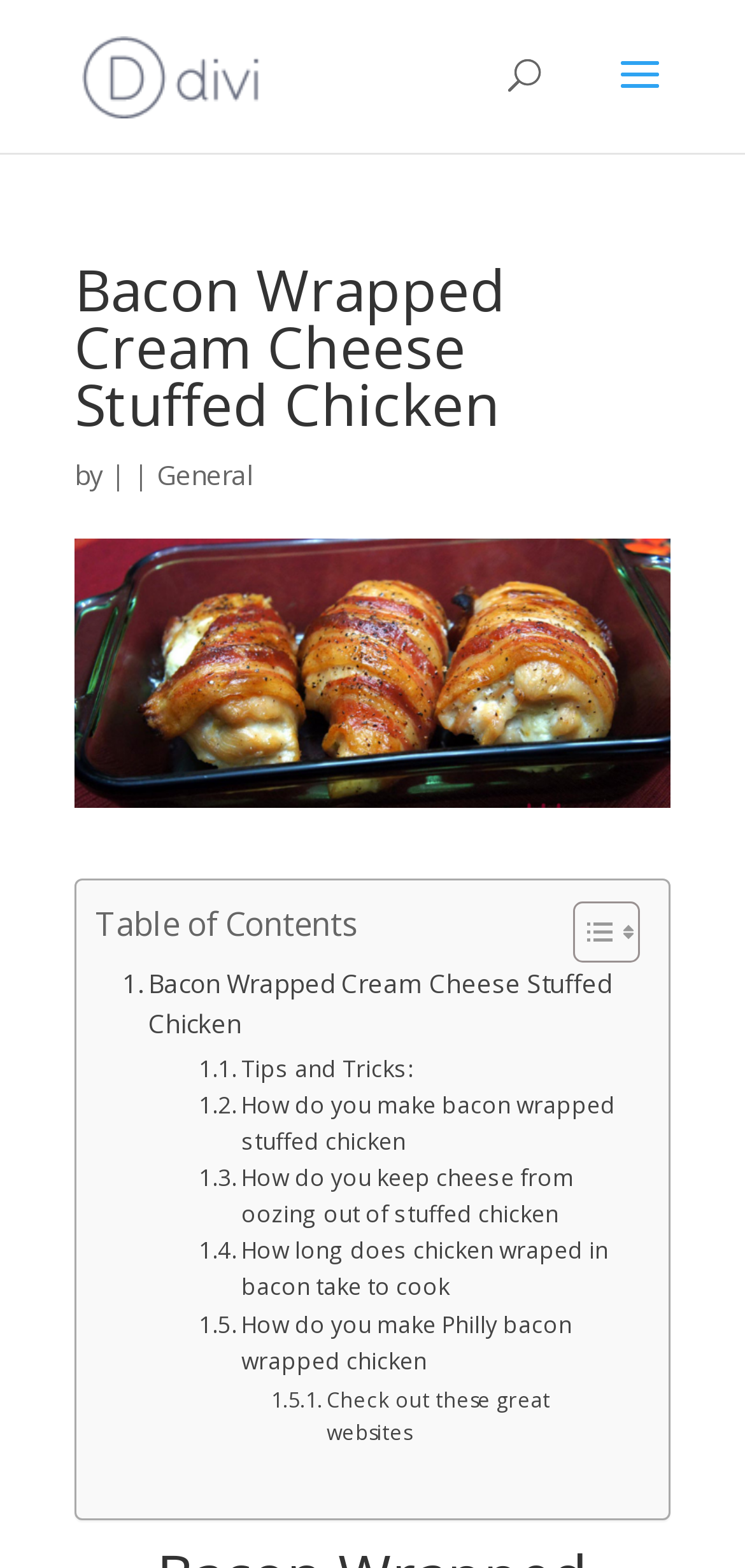For the element described, predict the bounding box coordinates as (top-left x, top-left y, bottom-right x, bottom-right y). All values should be between 0 and 1. Element description: 100% polyester Cap interlinings 300gsm

None